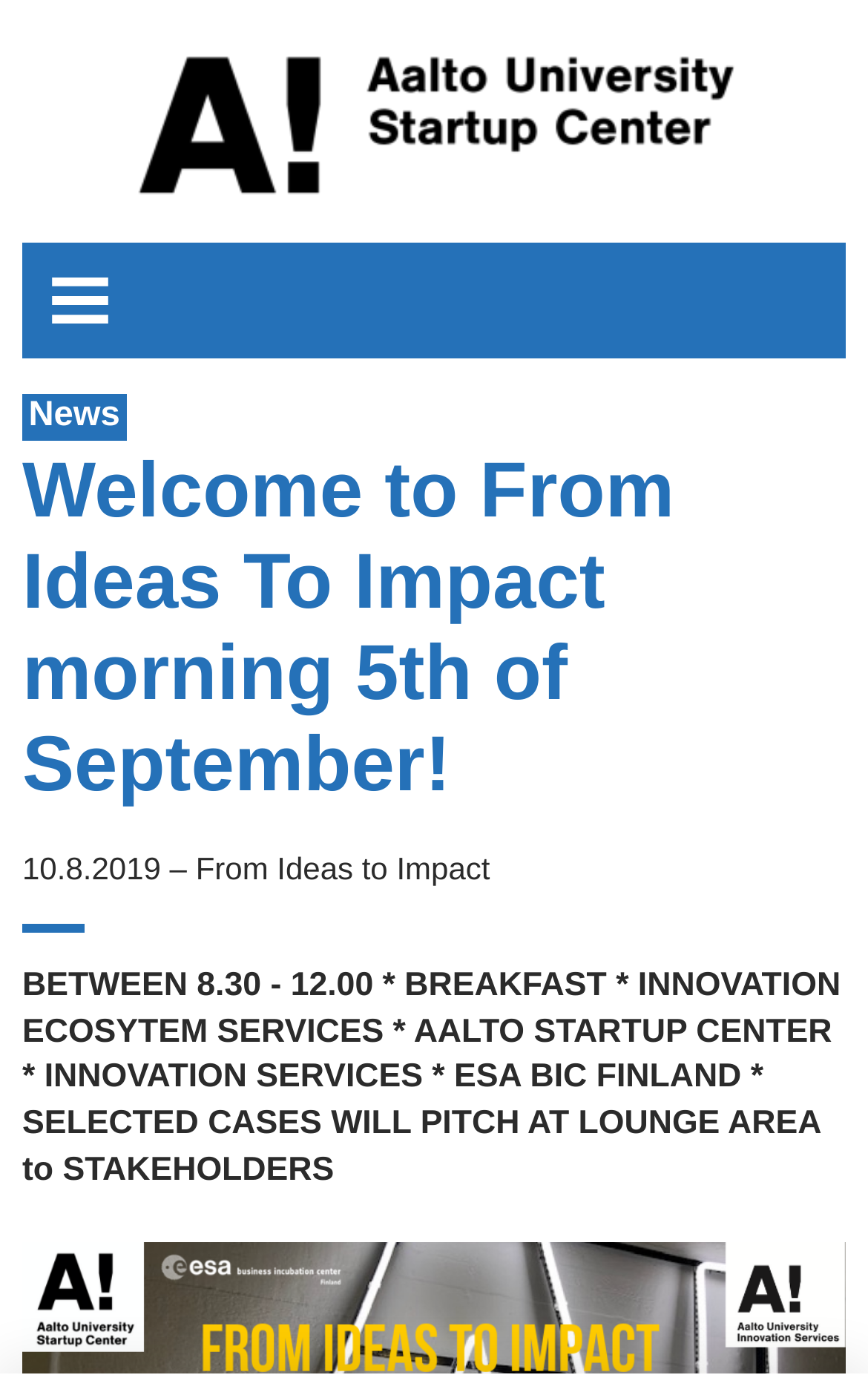Using the provided description: "alt="Aalto Startup Center"", find the bounding box coordinates of the corresponding UI element. The output should be four float numbers between 0 and 1, in the format [left, top, right, bottom].

[0.144, 0.022, 0.856, 0.151]